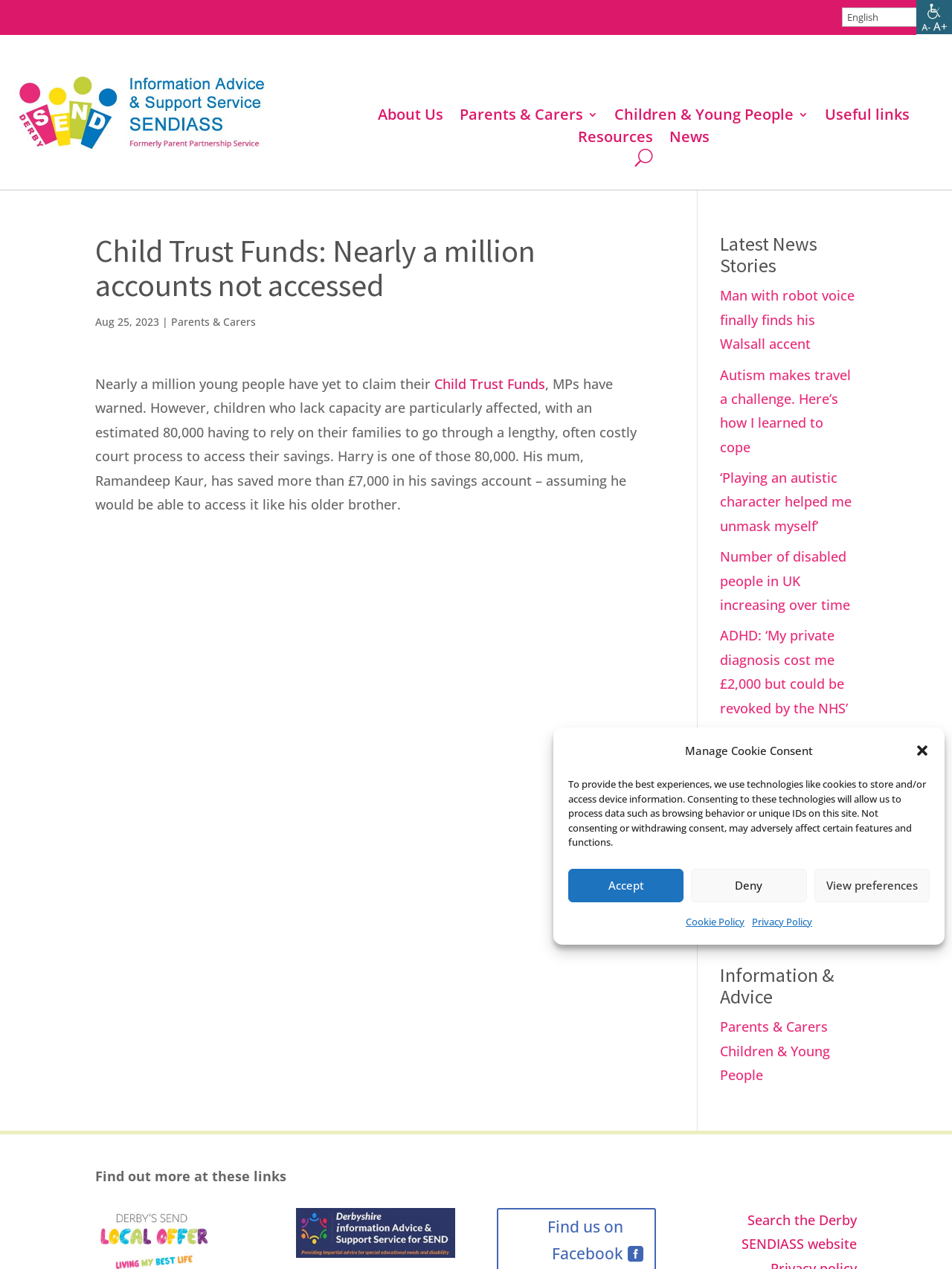Respond to the question below with a concise word or phrase:
How many news stories are listed under 'Latest News Stories'?

5